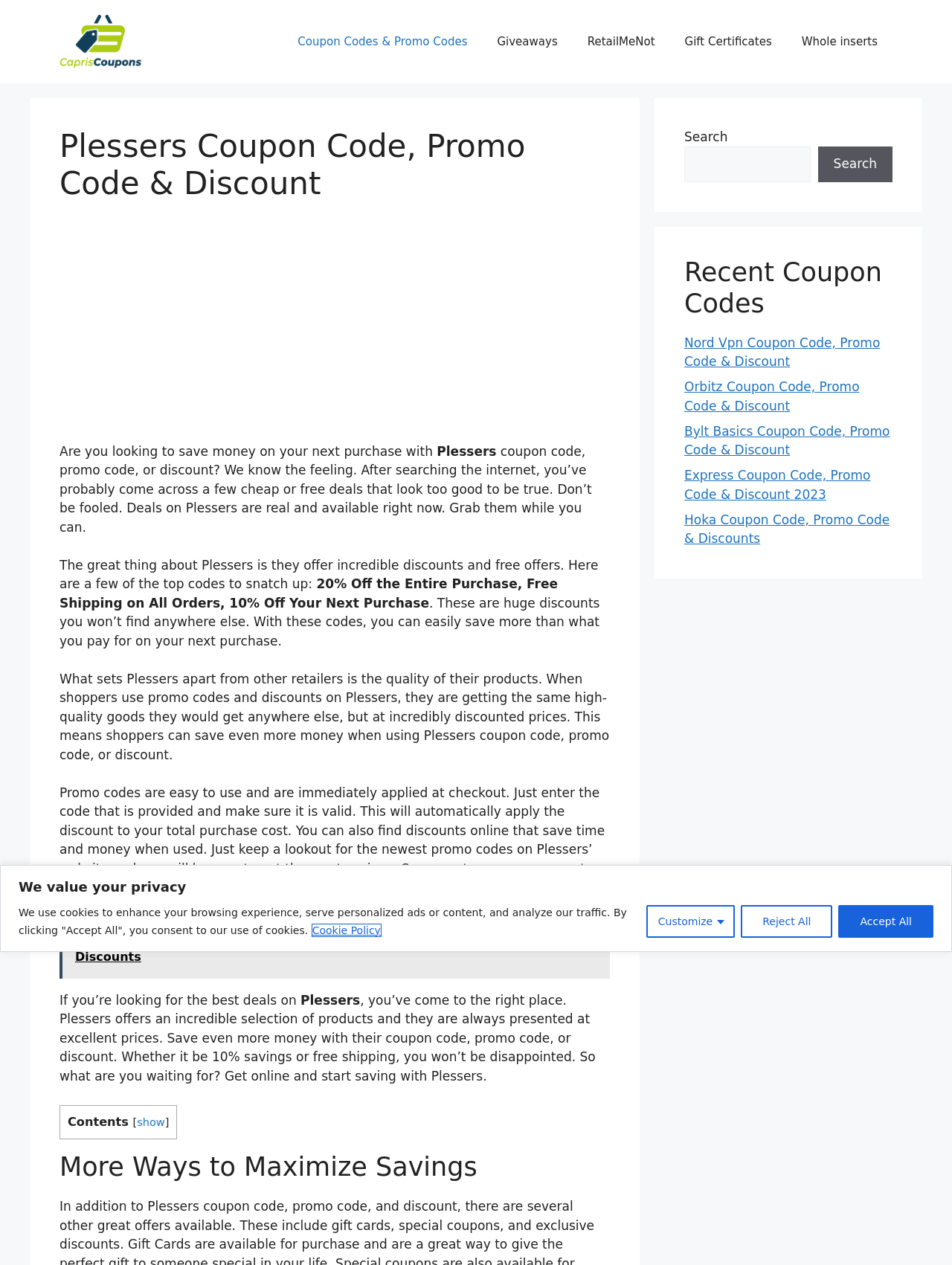Locate the bounding box coordinates of the clickable area needed to fulfill the instruction: "Get Massive Savings with Ashley stewart Coupon Code".

[0.062, 0.724, 0.641, 0.774]